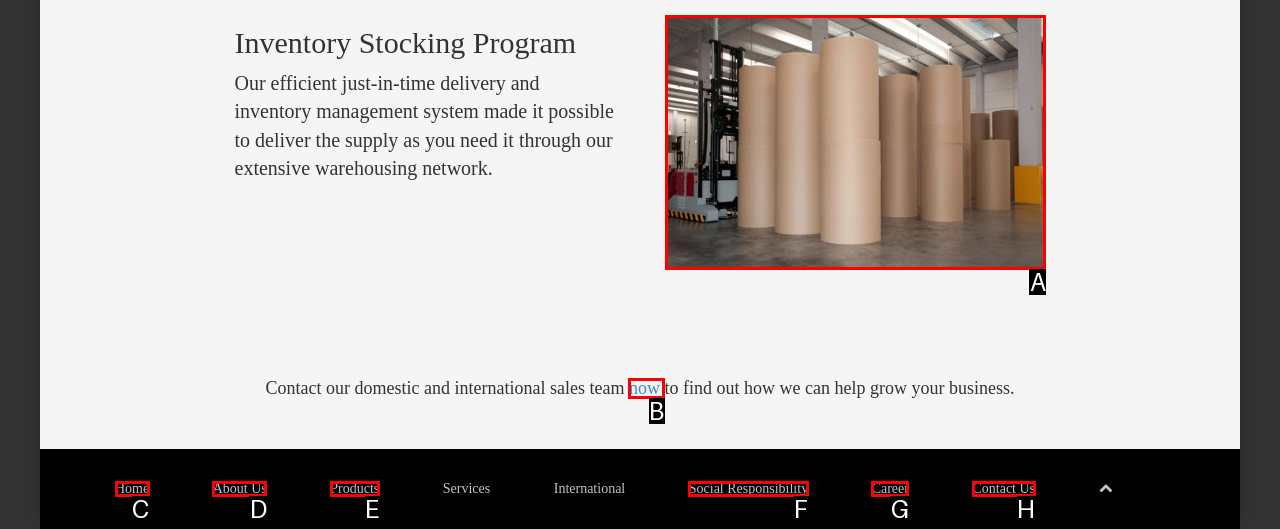For the instruction: Contact the sales team now, determine the appropriate UI element to click from the given options. Respond with the letter corresponding to the correct choice.

B